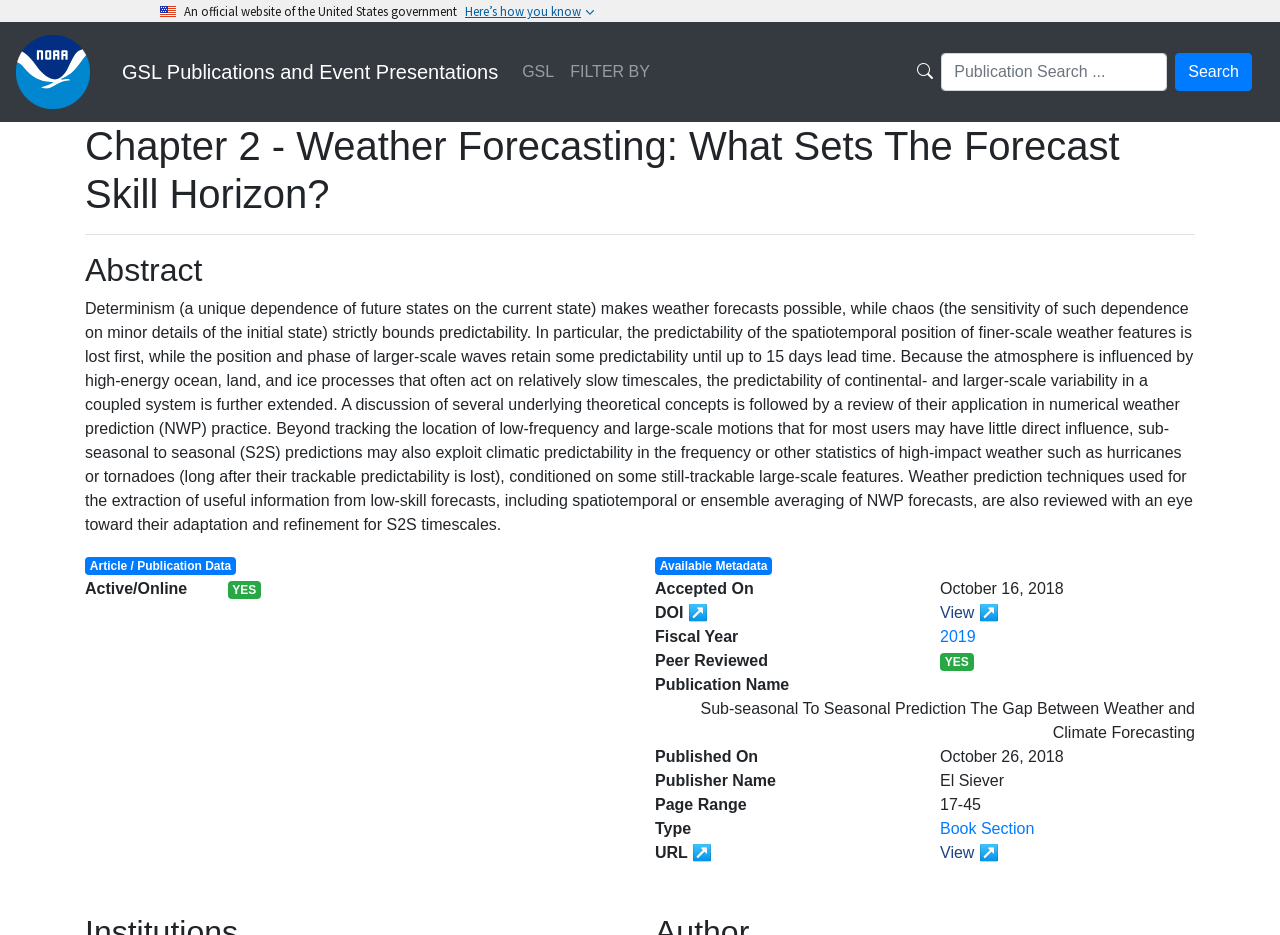Is the publication peer-reviewed?
Using the image as a reference, give an elaborate response to the question.

I found the answer by looking at the 'Peer Reviewed' section, which is located below the 'Available Metadata' section. The text 'YES' is listed as the answer to whether the publication is peer-reviewed.